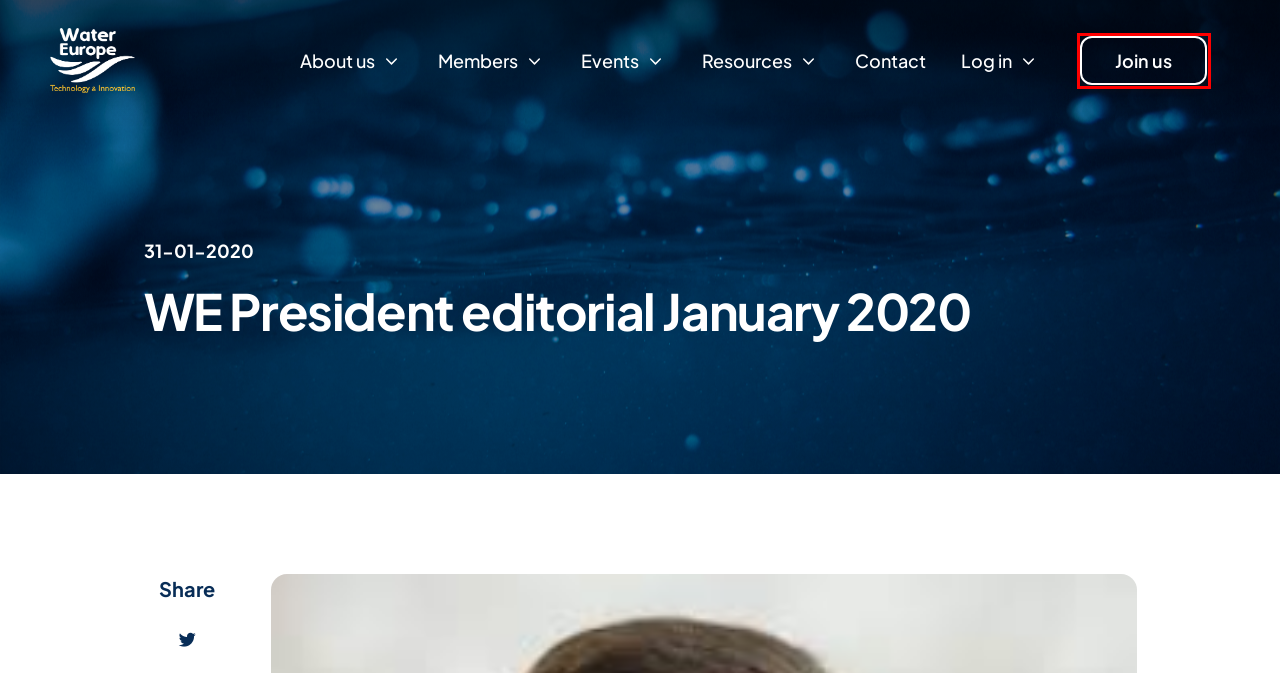Check out the screenshot of a webpage with a red rectangle bounding box. Select the best fitting webpage description that aligns with the new webpage after clicking the element inside the bounding box. Here are the candidates:
A. Contact - Water Europe
B. Membership - Water Europe
C. Branding Bureau uit Amsterdam - Branding Agency Webfluencer
D. Our programmes - Water Europe
E. Events - Water Europe
F. Water Vision - Water Europe
G. Event Landing Page Water Projects Europe - Water Europe
H. News - Water Europe

B